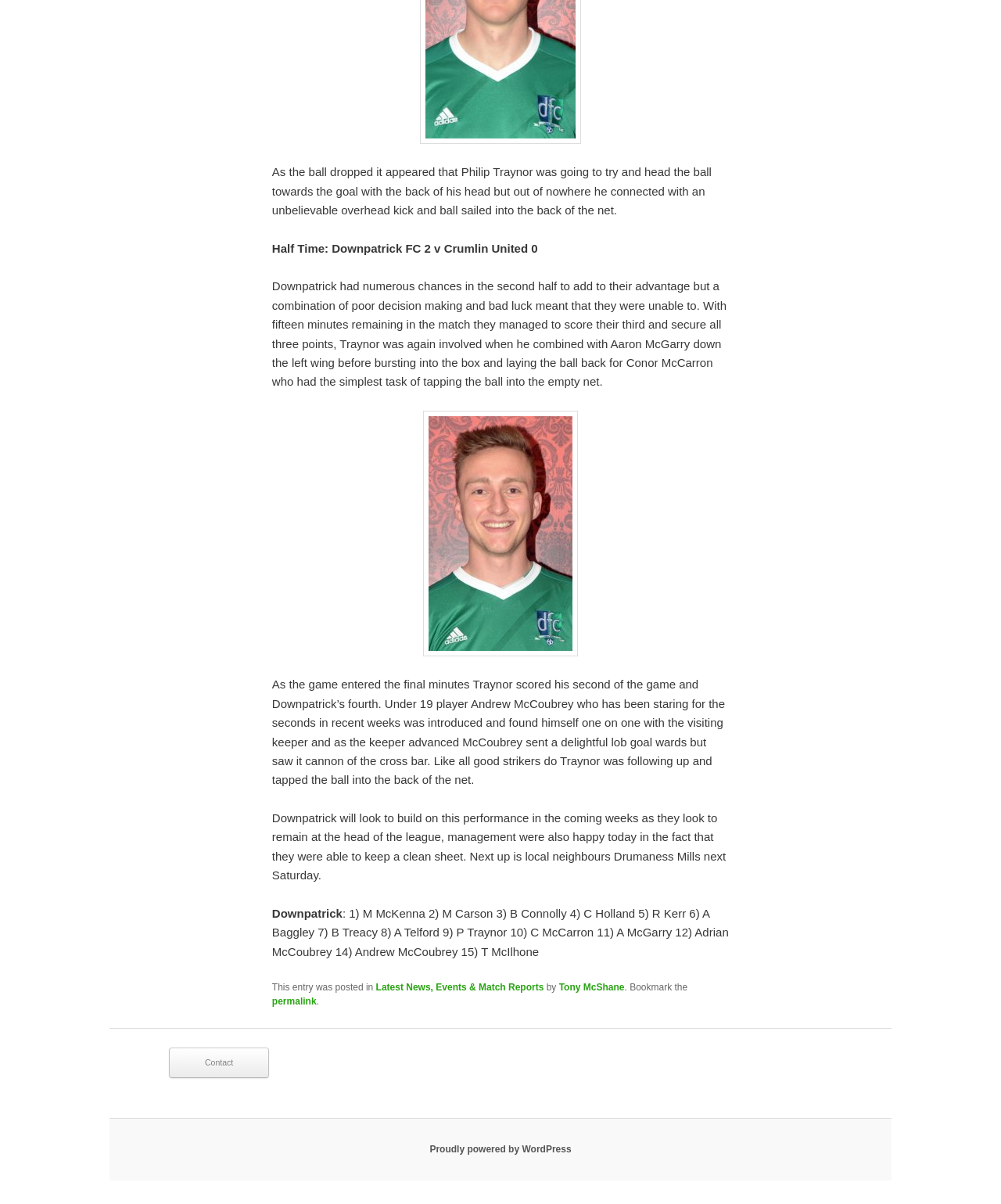Who wrote this match report?
Using the image provided, answer with just one word or phrase.

Tony McShane